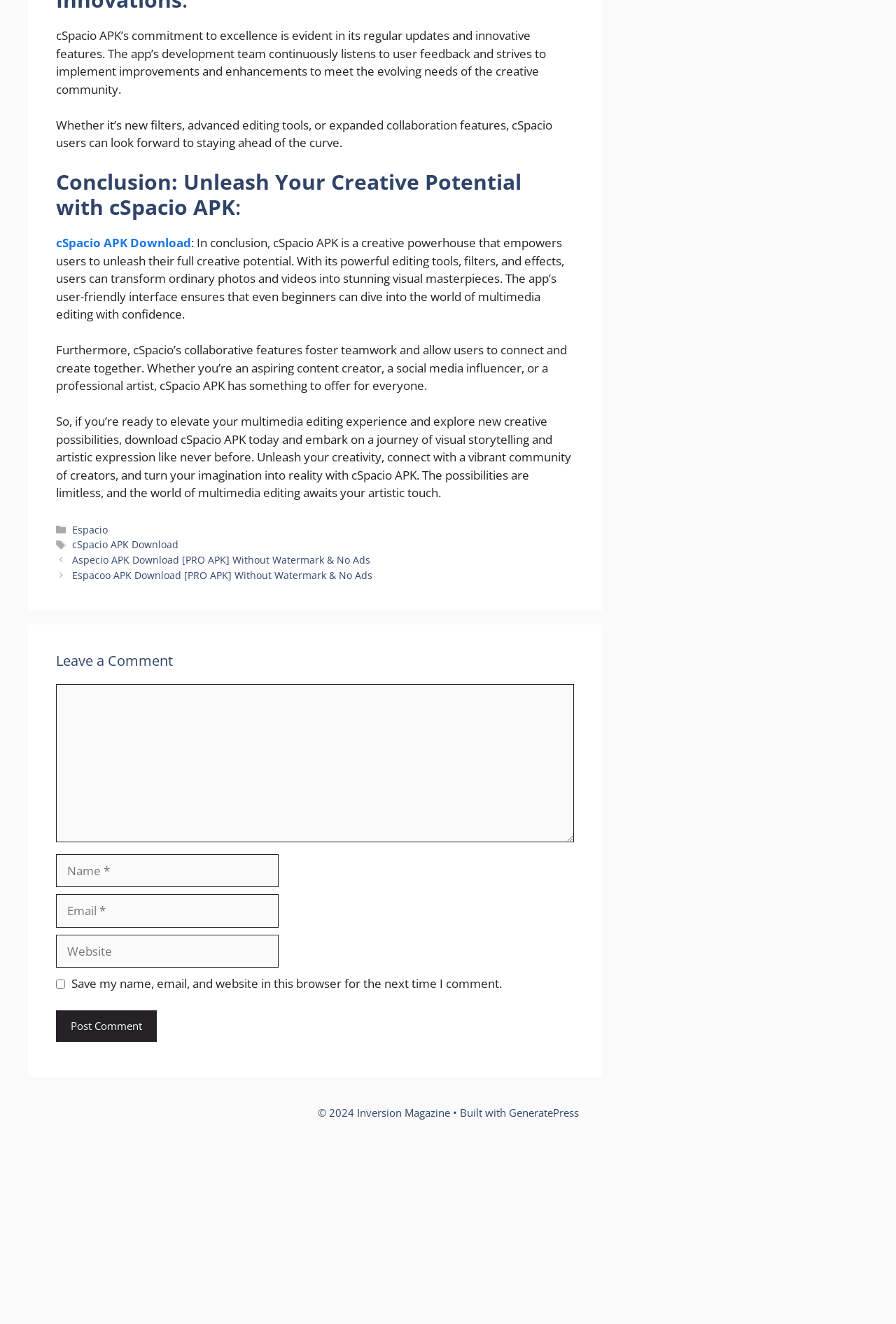Please provide the bounding box coordinates for the element that needs to be clicked to perform the instruction: "Post a comment". The coordinates must consist of four float numbers between 0 and 1, formatted as [left, top, right, bottom].

[0.062, 0.763, 0.175, 0.787]